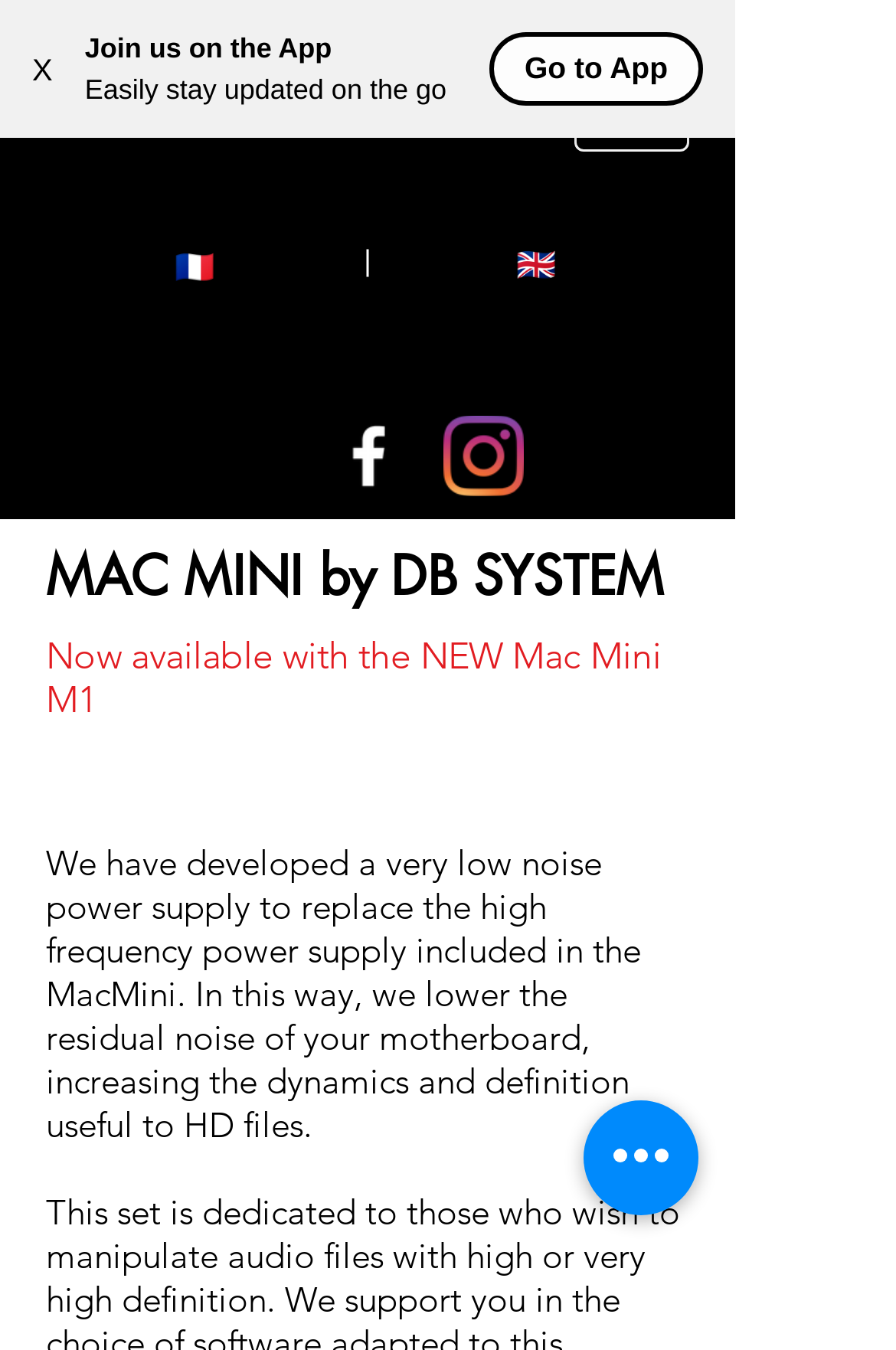Provide a comprehensive caption for the webpage.

The webpage is about Mac mini EN, specifically highlighting the product "MAC MINI by DB SYSTEM". At the top left corner, there is a button with an "X" icon, followed by a static text "Join us on the App" and another text "Easily stay updated on the go". To the right of these texts, there is a "Go to App" button.

Below these elements, there is a navigation menu labeled "Site" with a dropdown menu icon, which contains an image. On the same line, there is a heading "LaRosita" with a link to the same name, and two language selection links, one for English and one for French.

In the middle of the page, there is a social bar with links to Facebook and Instagram, each accompanied by their respective icons. Below the social bar, there are three headings: "MAC MINI by DB SYSTEM", "Now available with the NEW Mac Mini M1", and a paragraph of text describing the product's features, specifically a low noise power supply designed to replace the high frequency power supply included in the MacMini.

At the bottom right corner, there is a "Quick actions" button.